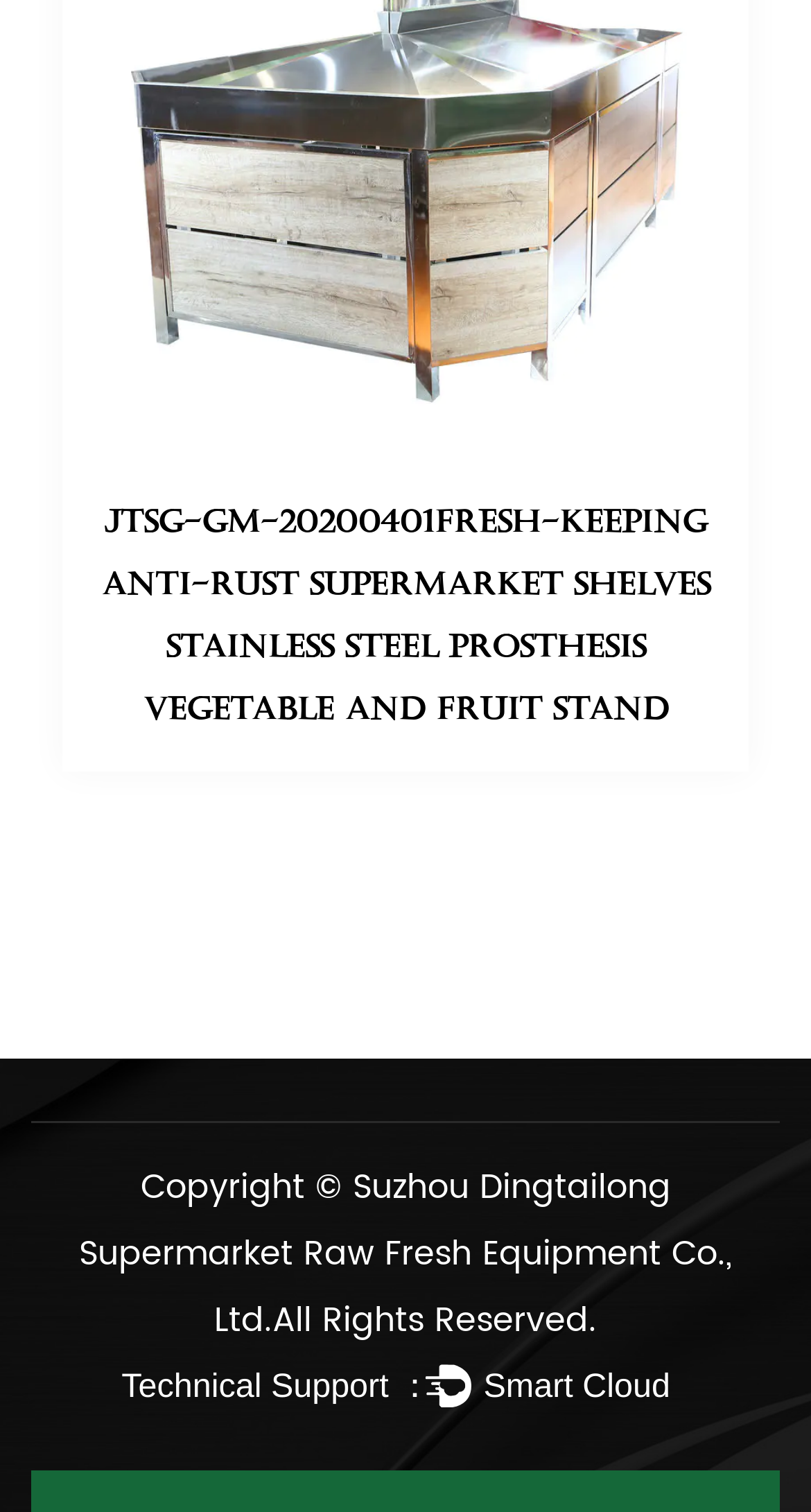Please provide a comprehensive answer to the question based on the screenshot: What is the language of the technical support text?

I found the language of the technical support text by looking at the SVG element at the bottom of the page, which contains both English and Chinese text, 'Technical Support ：' and '技术支持：'.